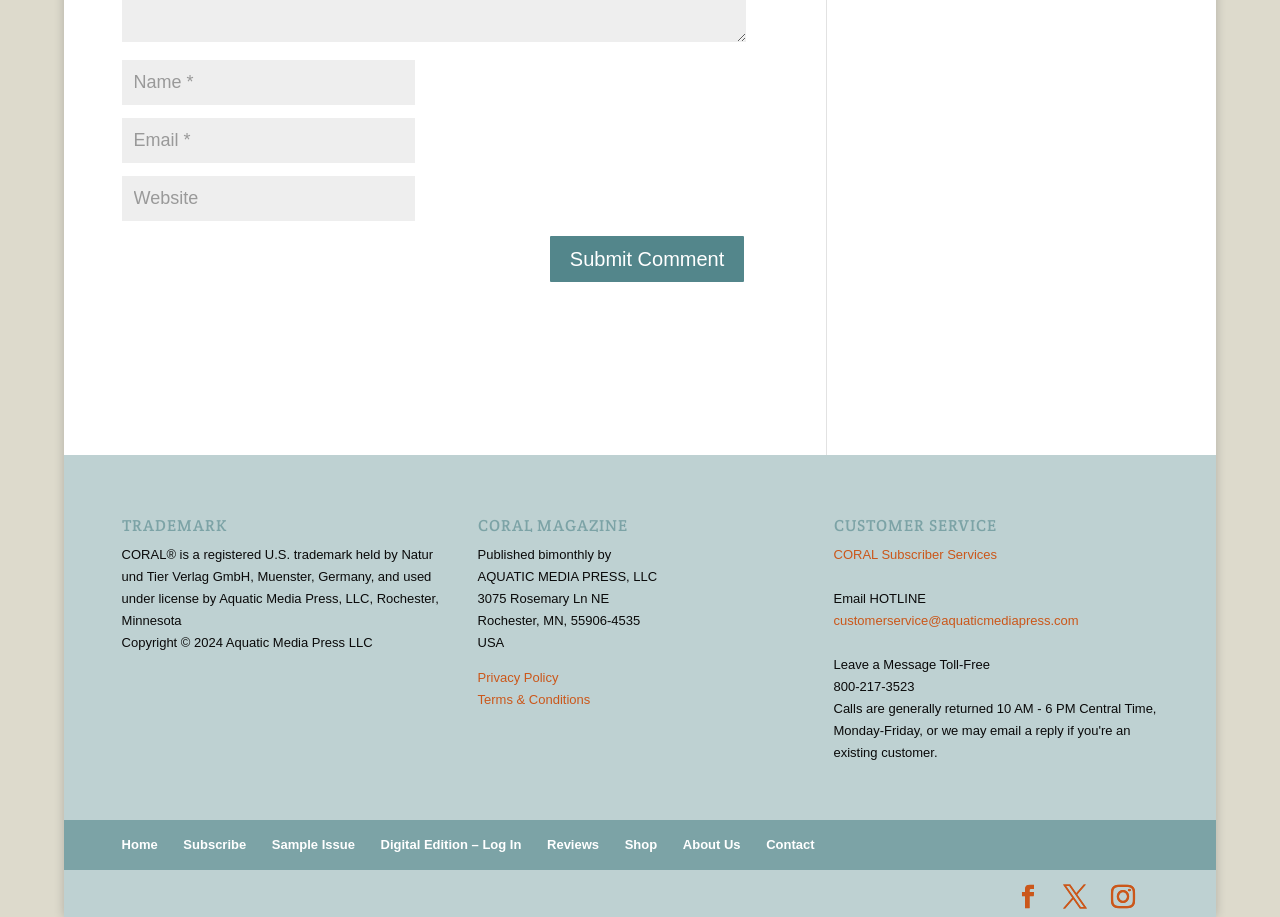Highlight the bounding box coordinates of the element that should be clicked to carry out the following instruction: "Contact customer service". The coordinates must be given as four float numbers ranging from 0 to 1, i.e., [left, top, right, bottom].

[0.651, 0.596, 0.779, 0.612]